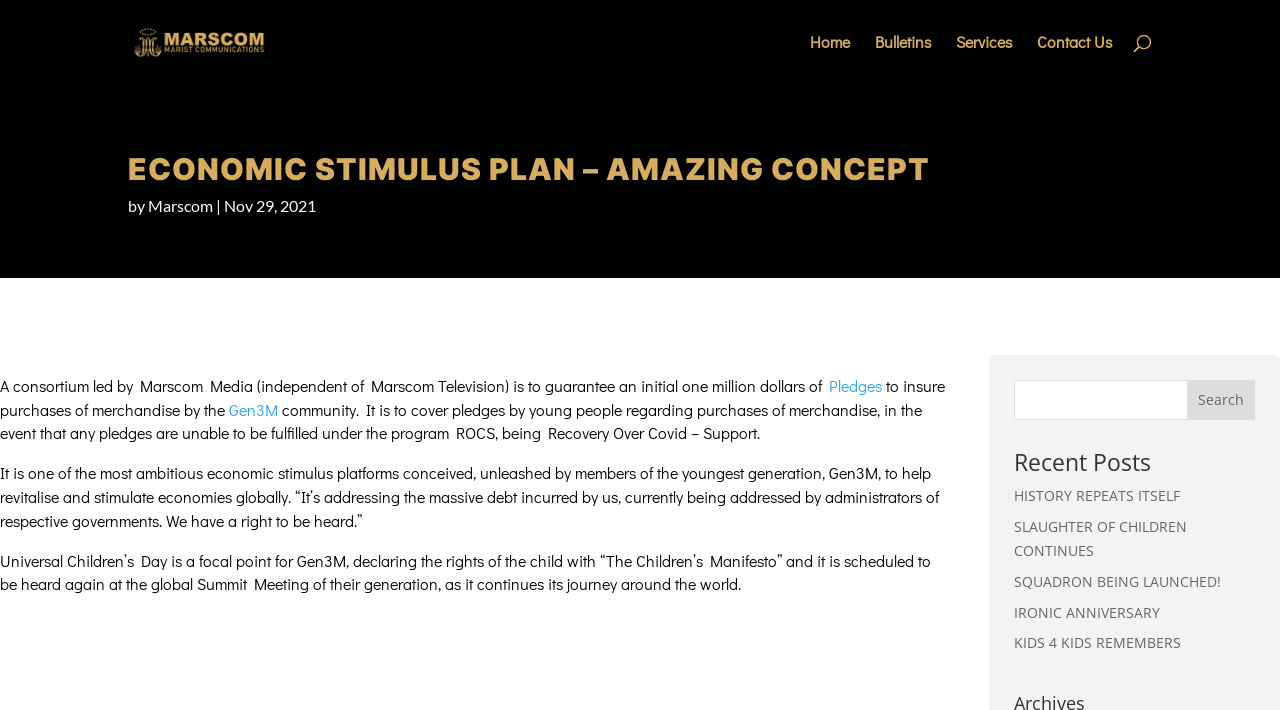What is the focus of Universal Children’s Day for Gen3M?
Examine the image and give a concise answer in one word or a short phrase.

Declaring the rights of the child